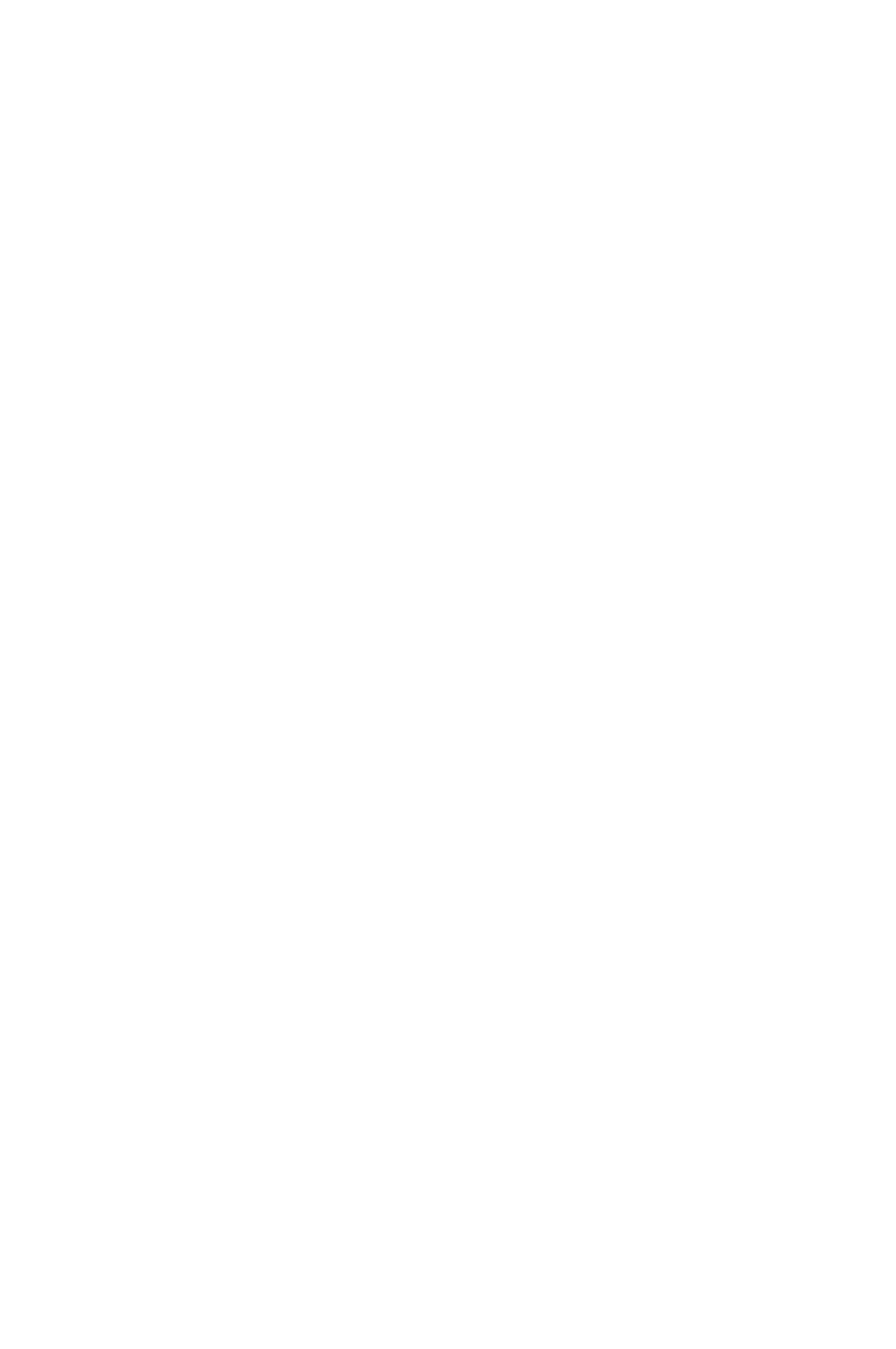What is the purpose of the email textbox?
Analyze the image and provide a thorough answer to the question.

The email textbox is required and has a 'Continue' button next to it, indicating that it is used to receive offers and news from Harvard University Press, as stated in the static text above the textbox.